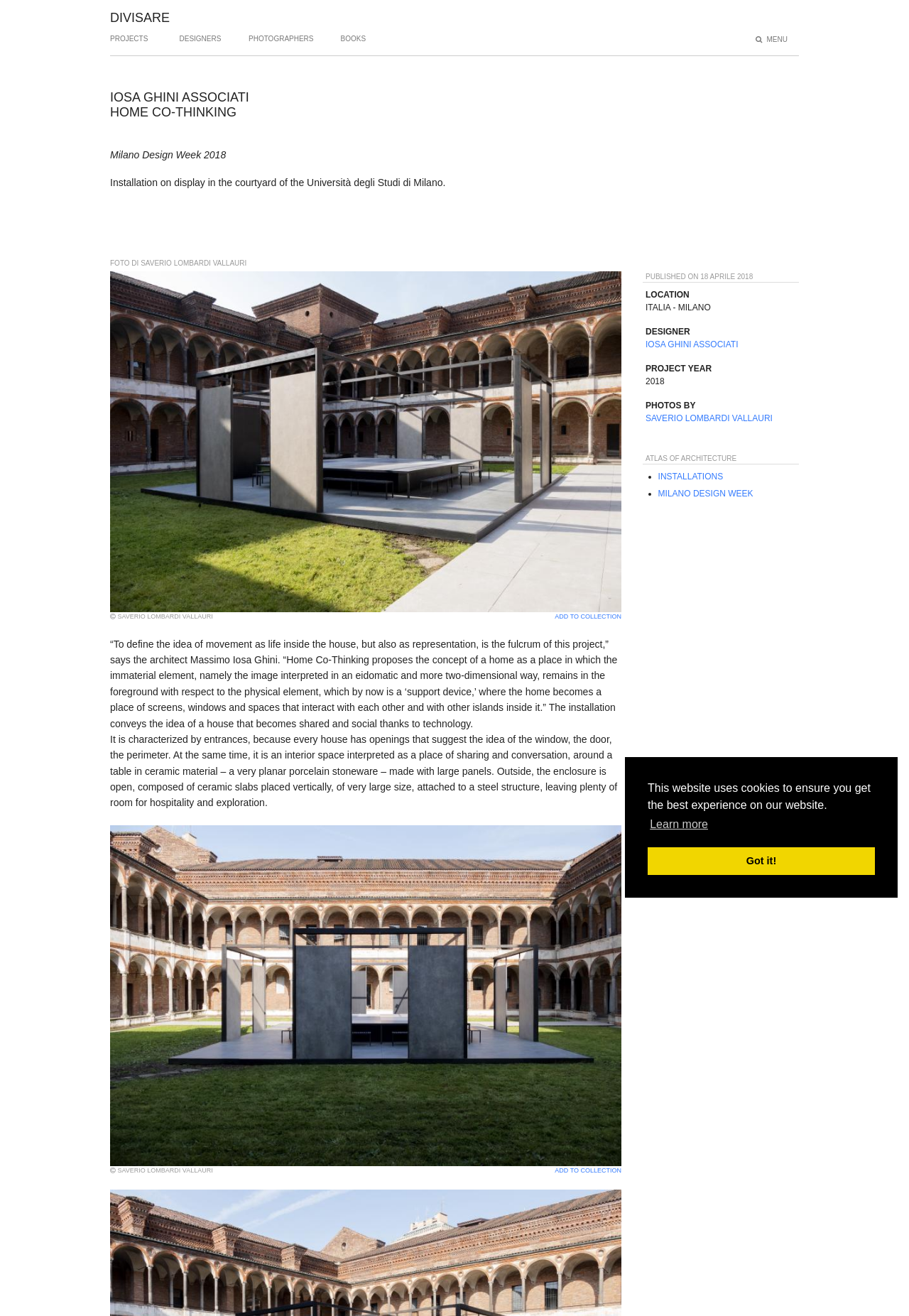Find and indicate the bounding box coordinates of the region you should select to follow the given instruction: "View designer's profile".

[0.71, 0.258, 0.812, 0.266]